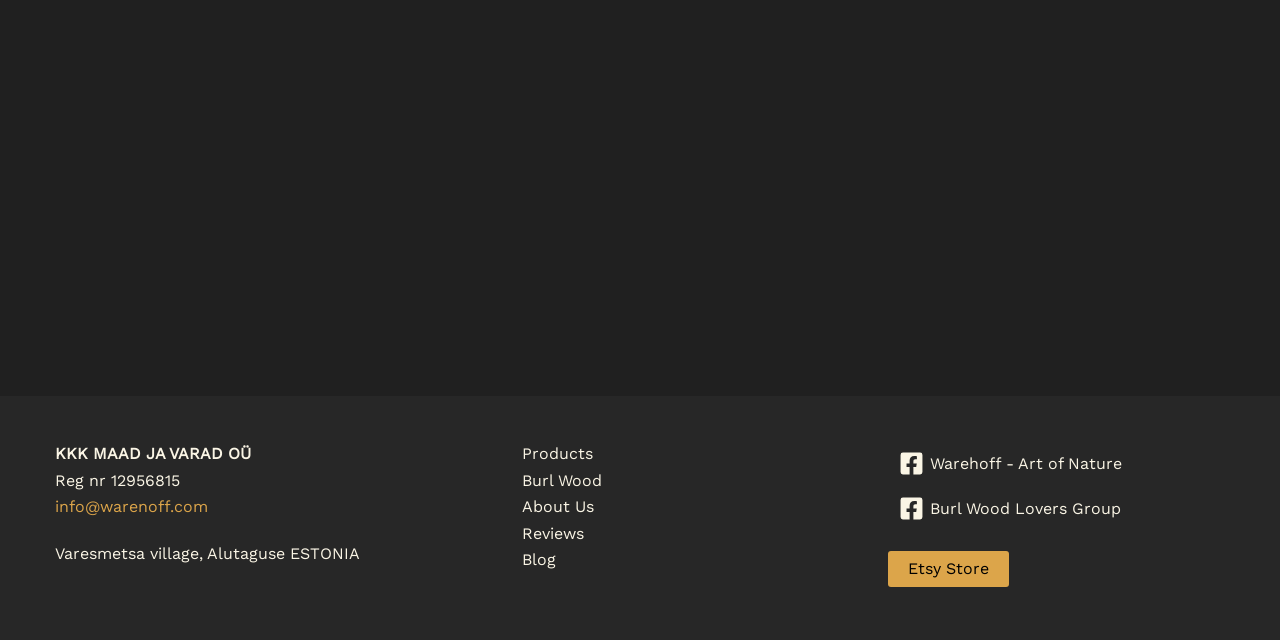Extract the bounding box coordinates of the UI element described by: "Warehoff - Art of Nature". The coordinates should include four float numbers ranging from 0 to 1, e.g., [left, top, right, bottom].

[0.694, 0.69, 0.884, 0.76]